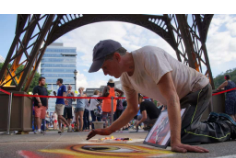What is the atmosphere of the event in the background?
Based on the image, answer the question with a single word or brief phrase.

Festive